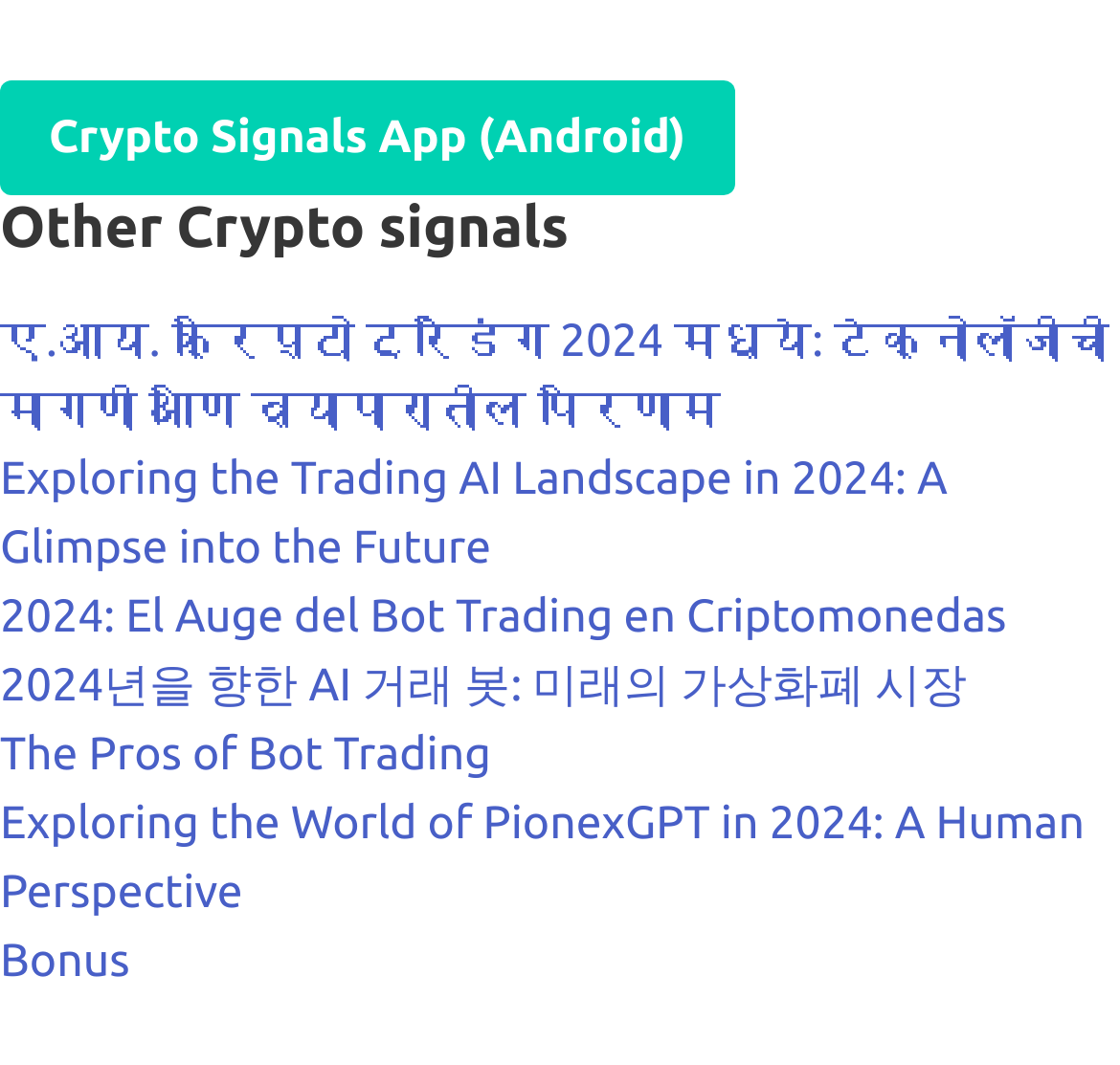Using the information shown in the image, answer the question with as much detail as possible: What is the topic of the webpage?

Based on the links and headings on the webpage, it appears to be discussing crypto signals and trading, with a focus on AI and bot trading in 2024.